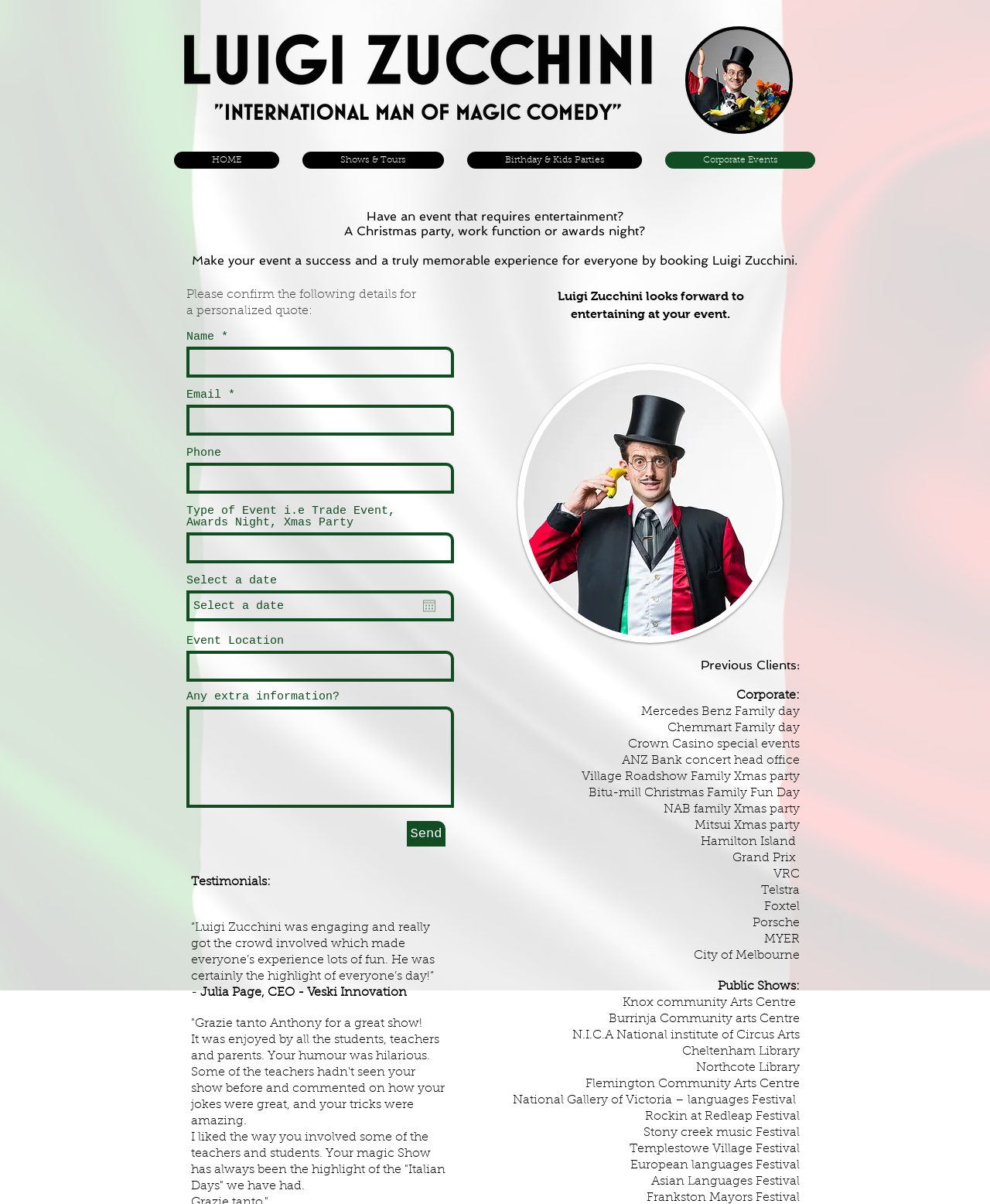Determine the bounding box coordinates of the clickable area required to perform the following instruction: "Click the 'Send' button". The coordinates should be represented as four float numbers between 0 and 1: [left, top, right, bottom].

[0.411, 0.682, 0.45, 0.703]